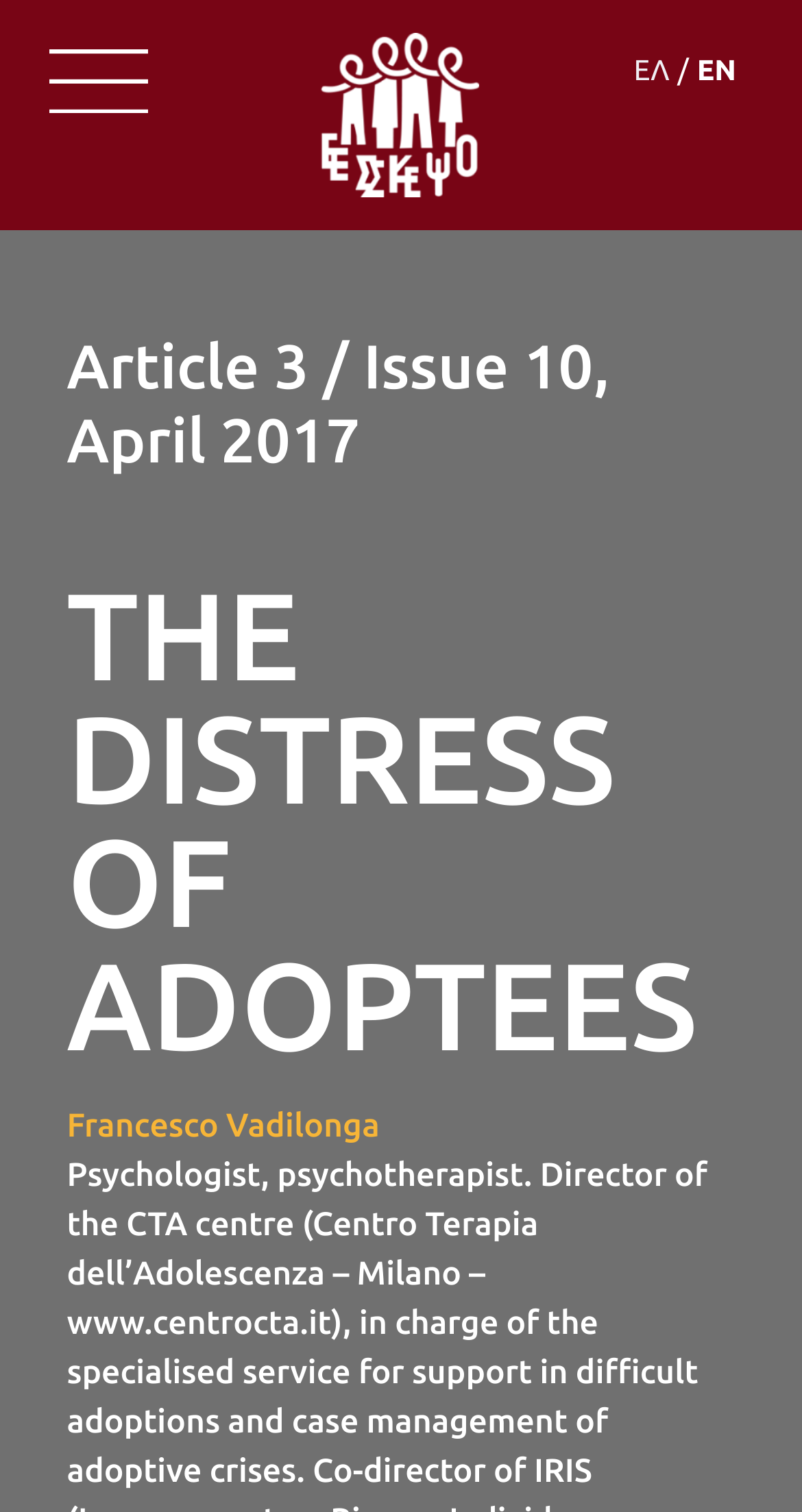Who is the author of the article?
Respond to the question with a single word or phrase according to the image.

Francesco Vadilonga